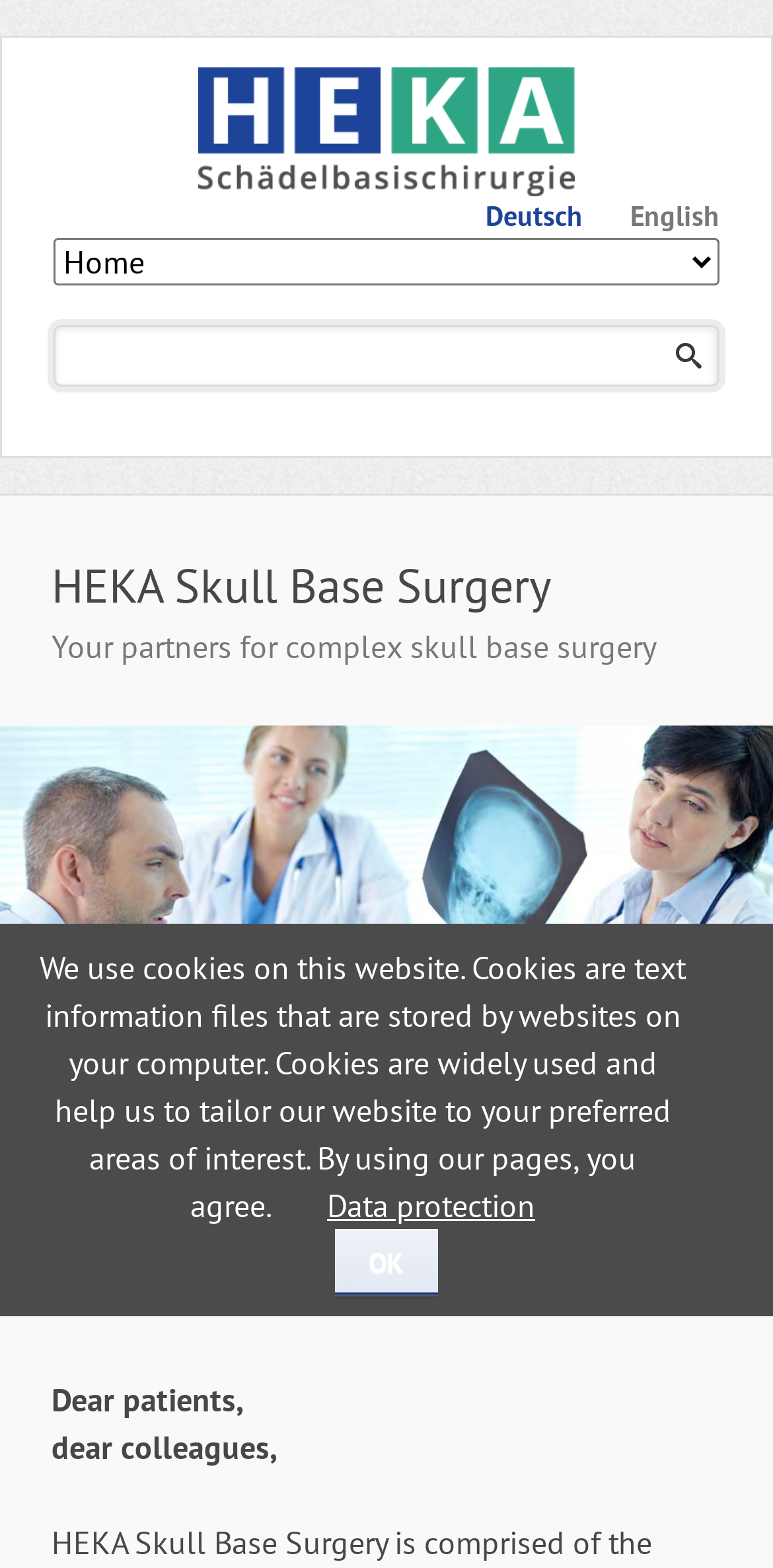Determine the bounding box for the UI element described here: "Data protection".

[0.423, 0.756, 0.692, 0.781]